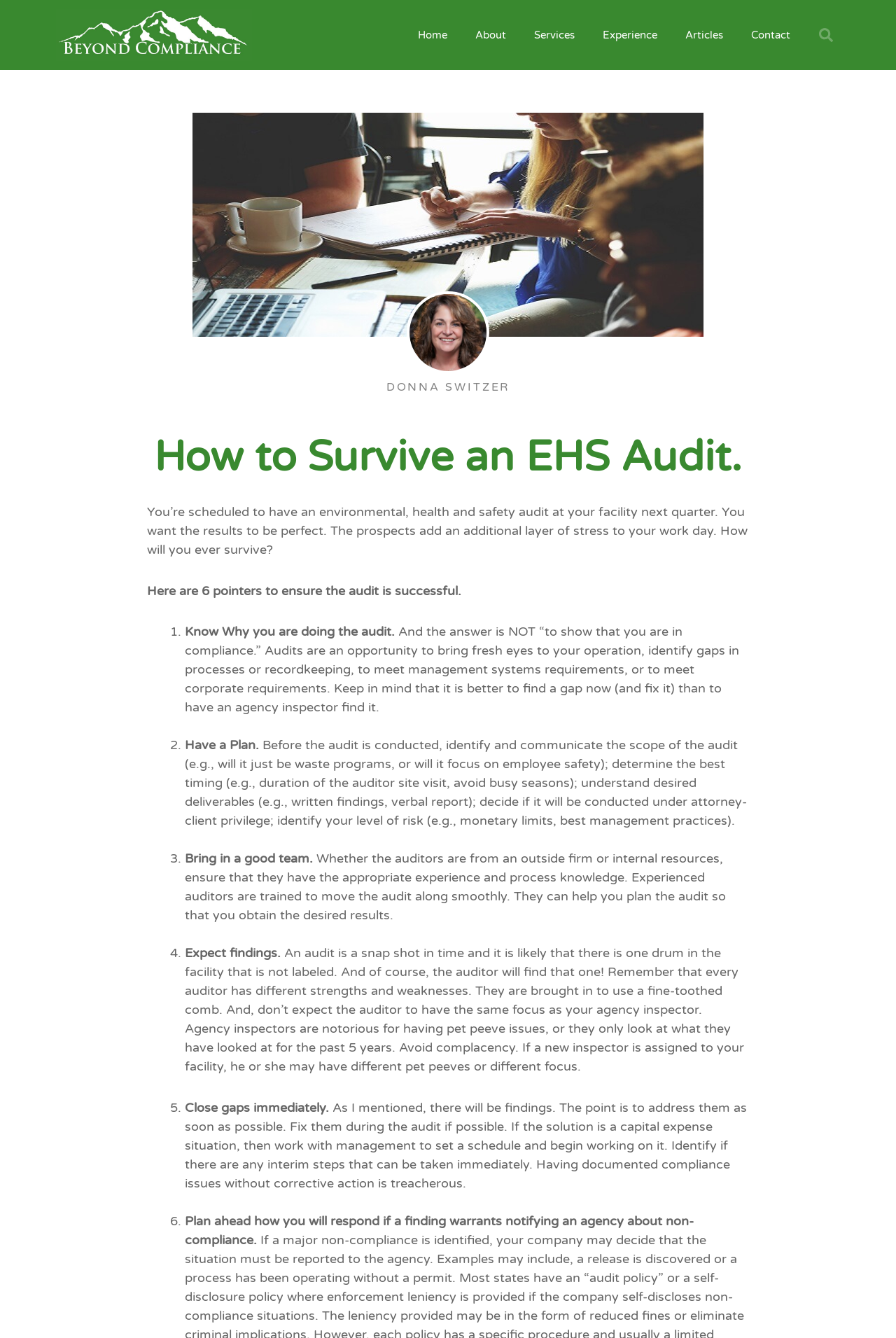Using the format (top-left x, top-left y, bottom-right x, bottom-right y), provide the bounding box coordinates for the described UI element. All values should be floating point numbers between 0 and 1: Mama Fiona Leaked Free Videos

None